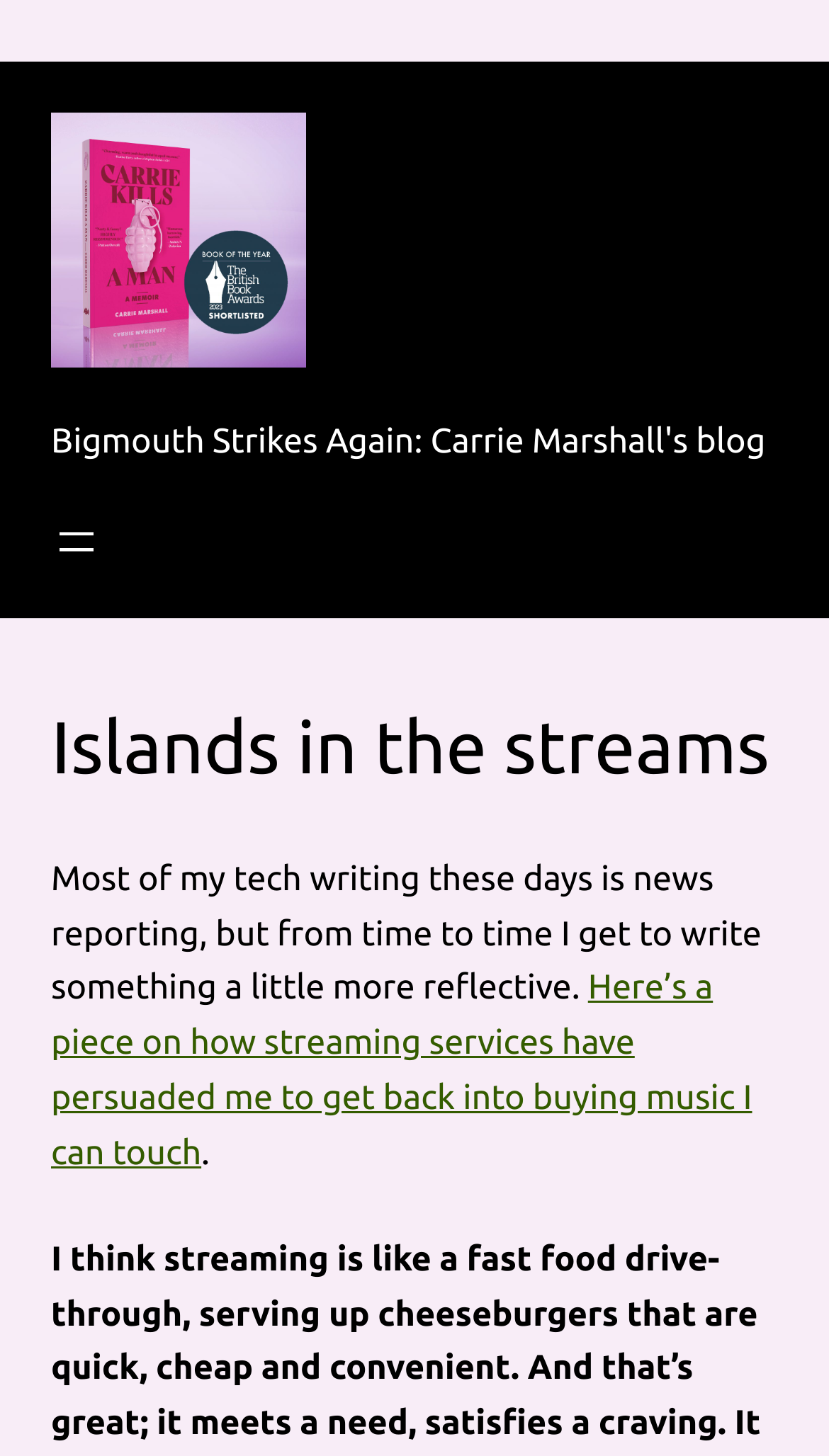What is the author's occupation?
Give a single word or phrase answer based on the content of the image.

Tech writer